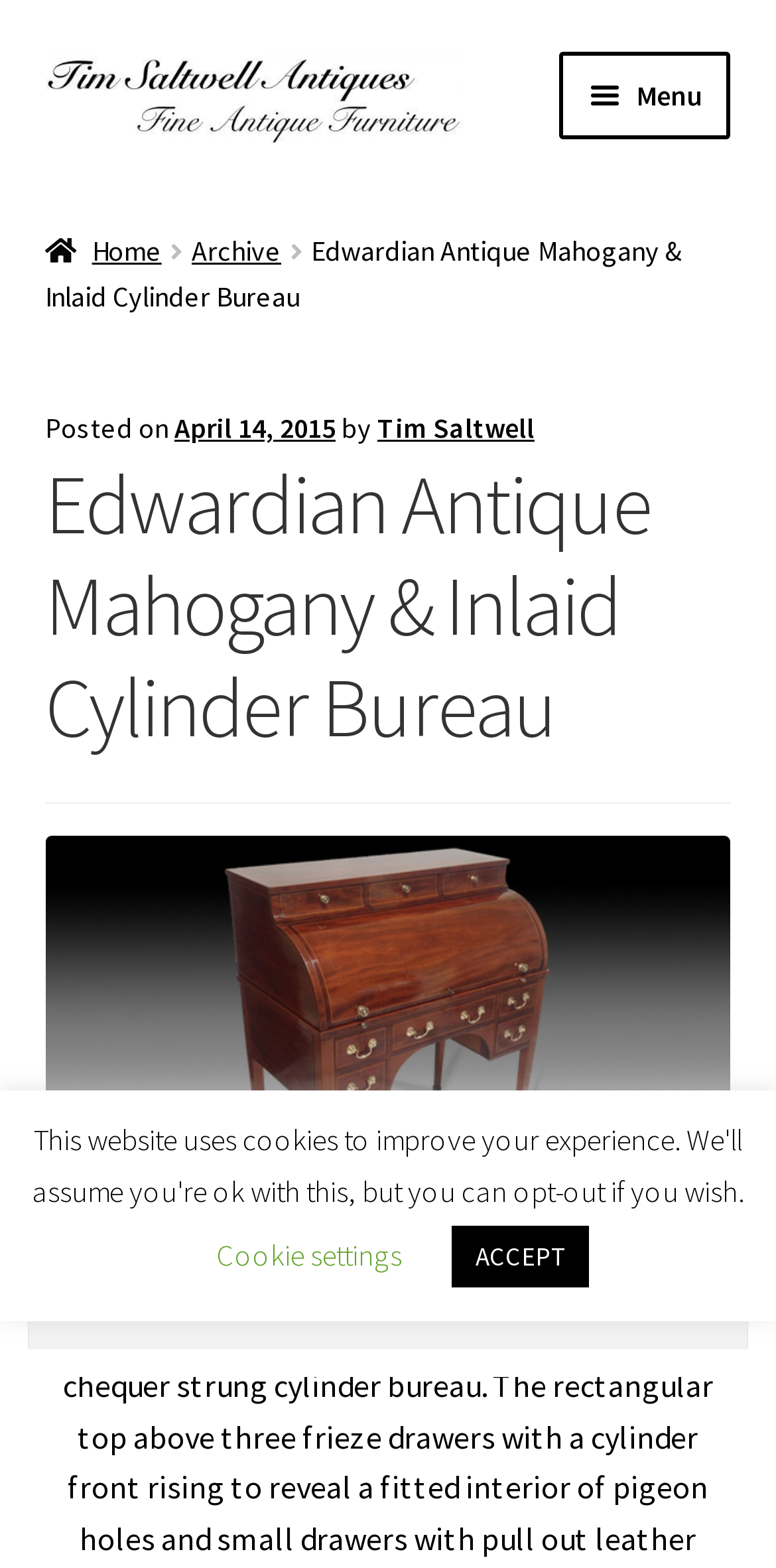Determine the bounding box coordinates of the element's region needed to click to follow the instruction: "search for something". Provide these coordinates as four float numbers between 0 and 1, formatted as [left, top, right, bottom].

[0.036, 0.802, 0.964, 0.86]